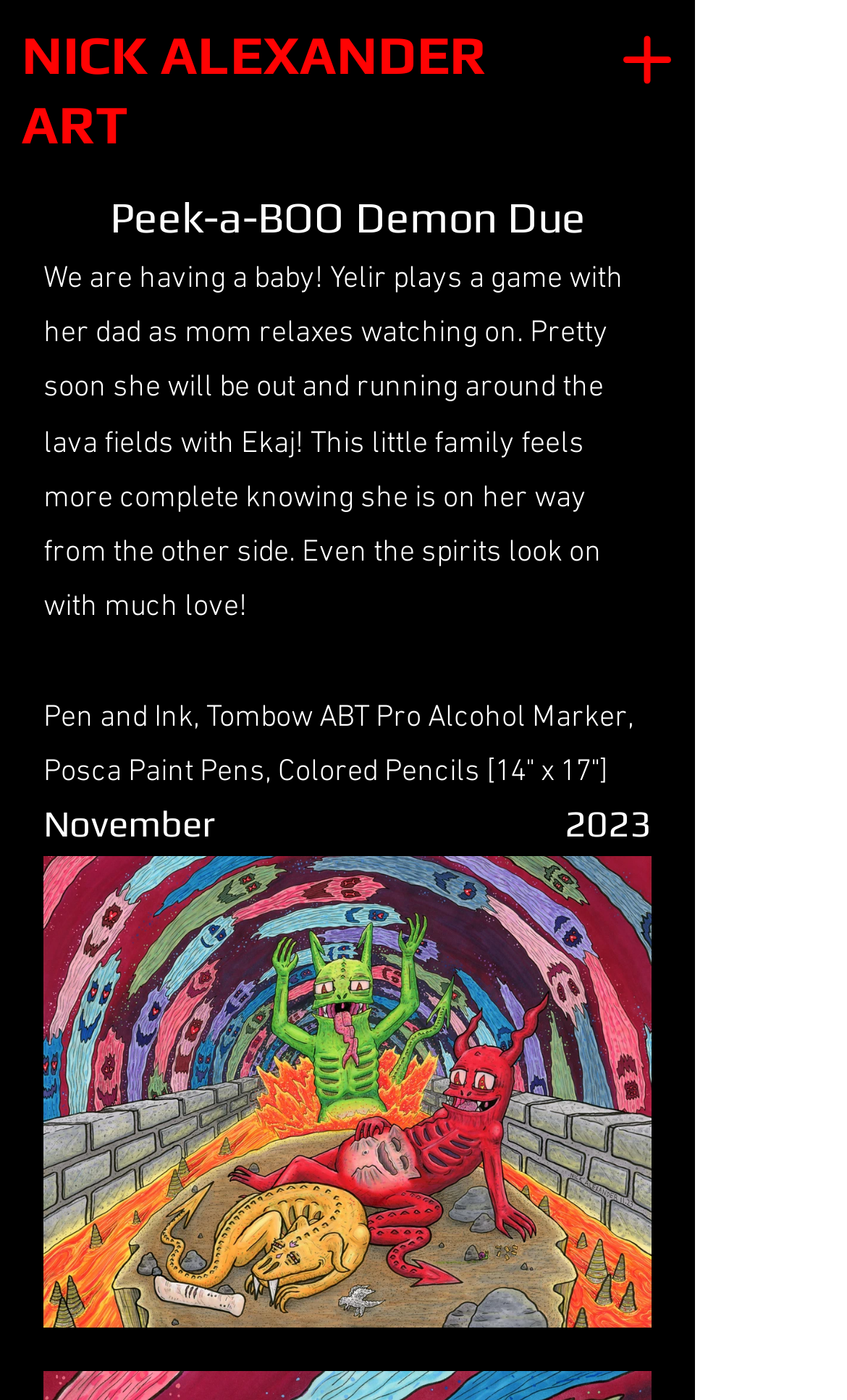Use a single word or phrase to answer this question: 
What is the size of the artwork?

14" x 17"